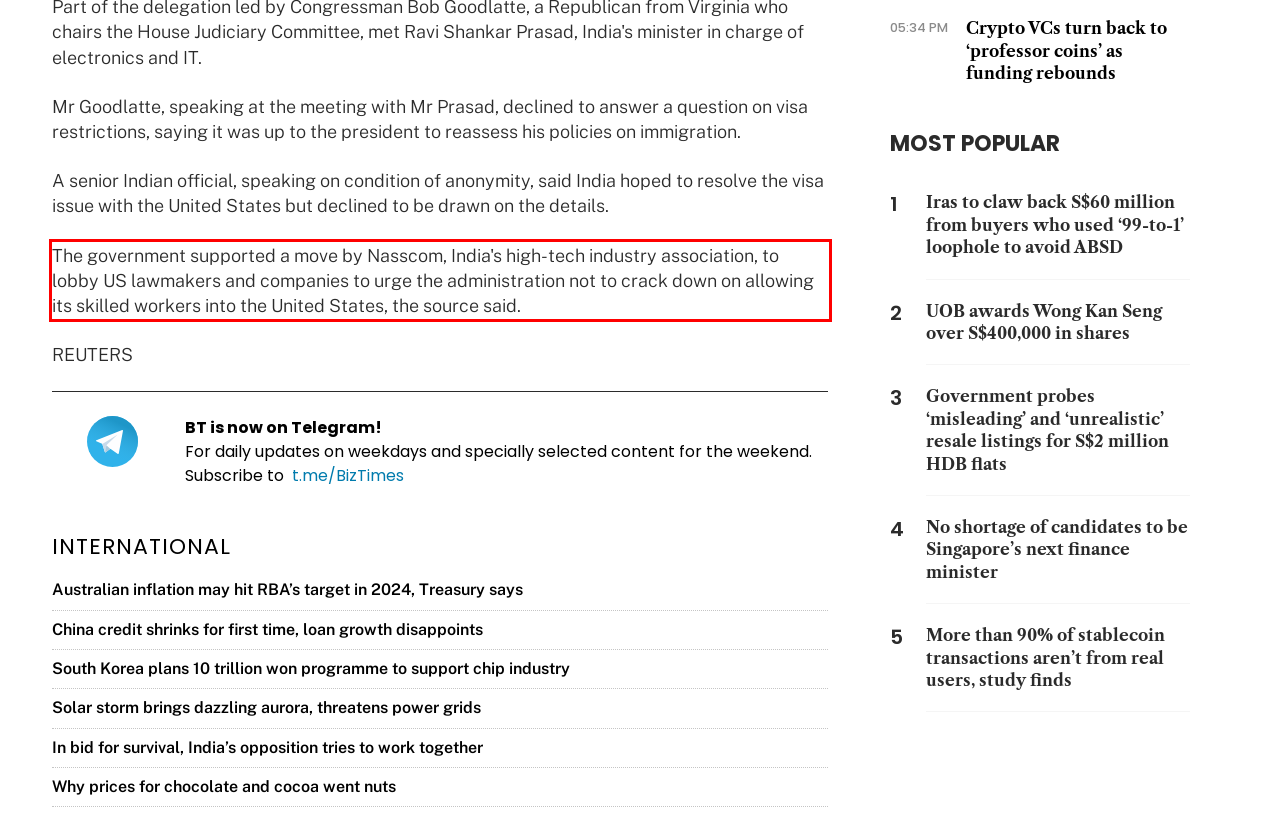Given a screenshot of a webpage containing a red rectangle bounding box, extract and provide the text content found within the red bounding box.

The government supported a move by Nasscom, India's high-tech industry association, to lobby US lawmakers and companies to urge the administration not to crack down on allowing its skilled workers into the United States, the source said.